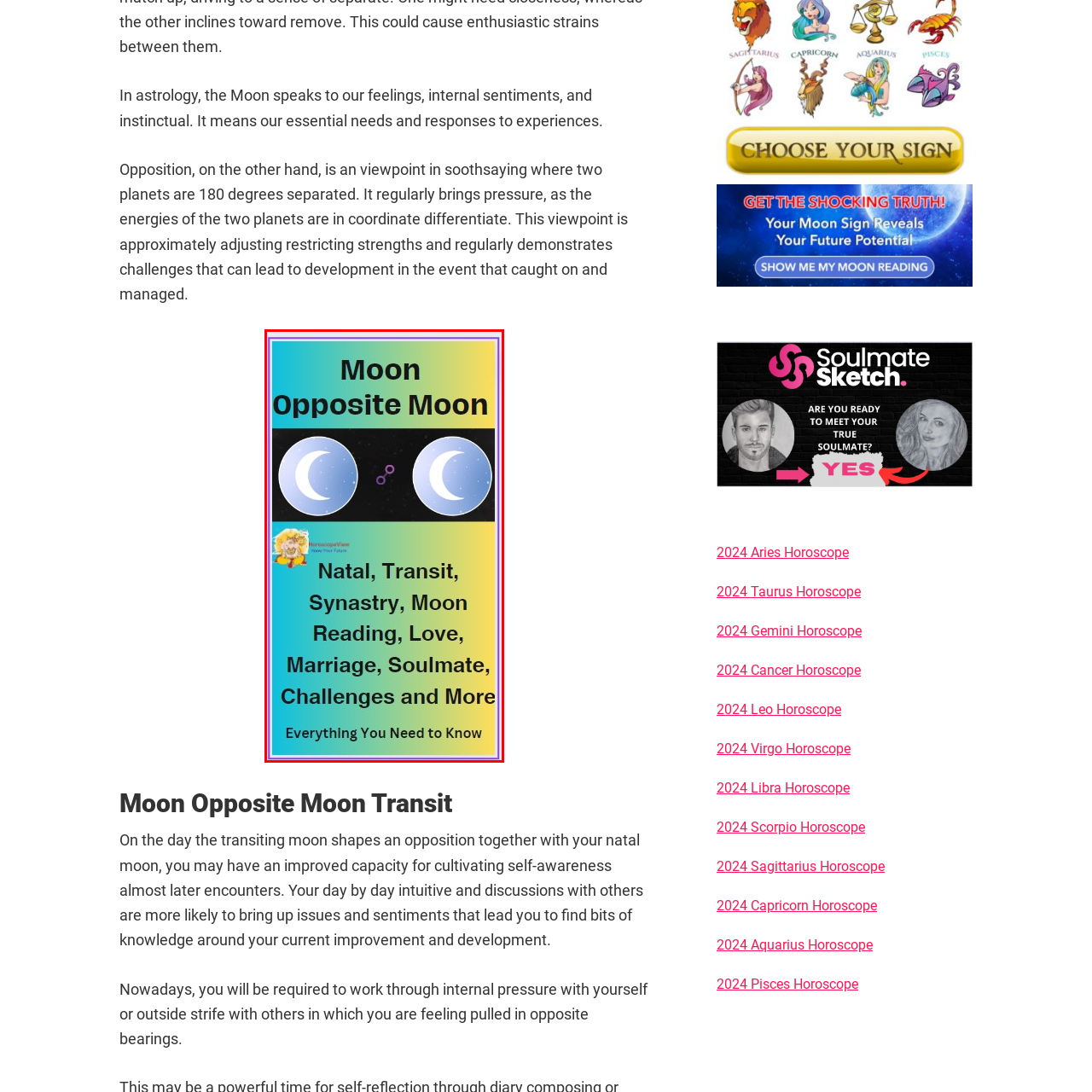Direct your attention to the image marked by the red boundary, What is the color of the gradient background in the image? Provide a single word or phrase in response.

Green to yellow